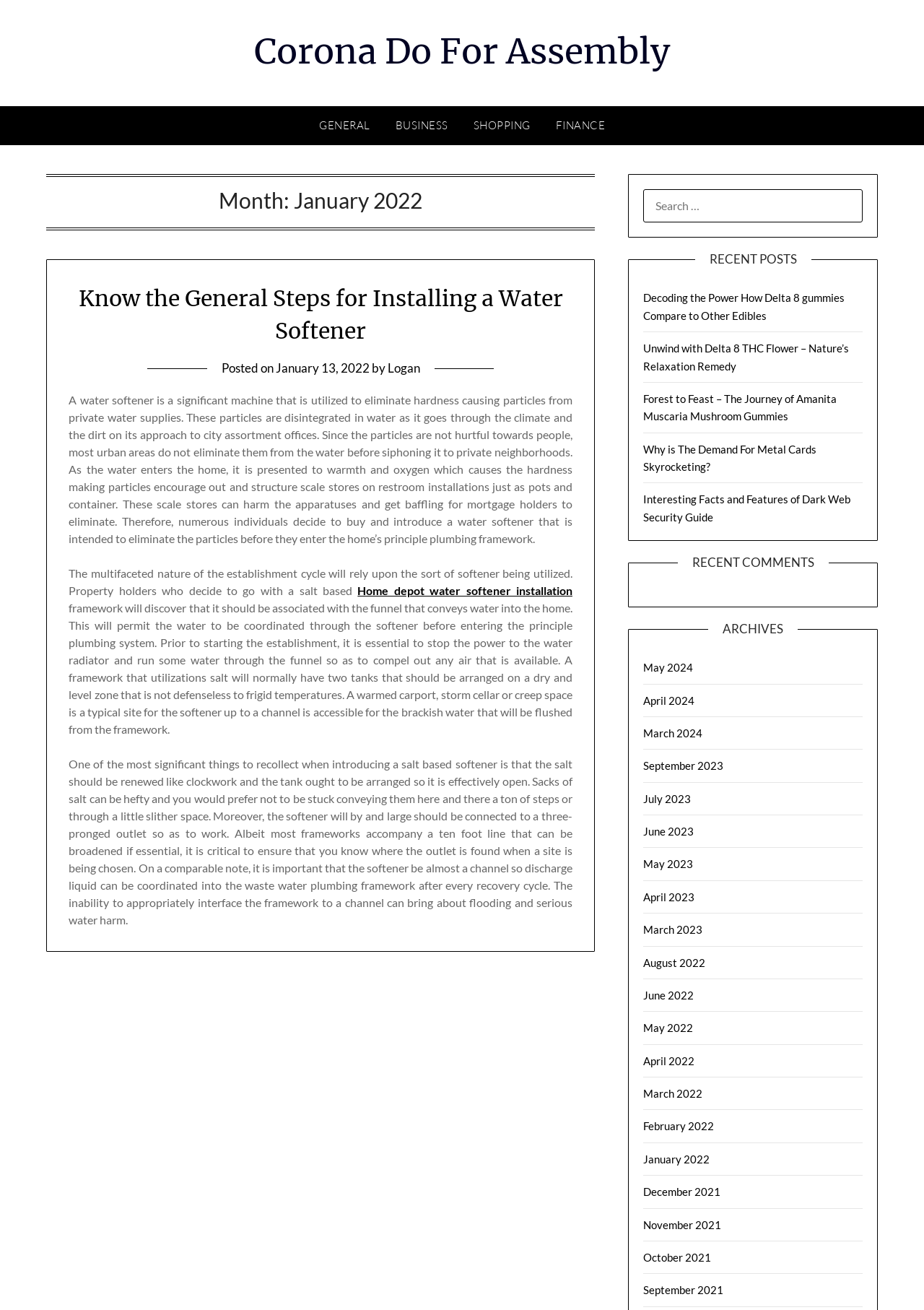Explain the webpage's layout and main content in detail.

This webpage is about a blog post titled "Know the General Steps for Installing a Water Softener" dated January 13, 2022, by Logan. The page has a navigation menu at the top with links to "Corona Do For Assembly", "GENERAL", "BUSINESS", "SHOPPING", and "FINANCE". 

Below the navigation menu, there is a main content area that occupies most of the page. The content is divided into two sections: a header section and an article section. The header section displays the title "Month: January 2022" and is located at the top of the main content area. 

The article section is below the header section and contains the blog post content. The blog post is about the general steps for installing a water softener, and it provides detailed information on the process, including the importance of stopping the power to the water heater and running some water through the pipe to force out any air that is present. The post also discusses the complexity of the installation process, which depends on the type of softener being used, and provides tips on how to properly install a salt-based softener.

On the right side of the page, there is a search box with a label "SEARCH FOR:" and a list of recent posts, including "Decoding the Power How Delta 8 gummies Compare to Other Edibles", "Unwind with Delta 8 THC Flower – Nature’s Relaxation Remedy", and others. Below the recent posts list, there is a list of archives, which includes links to posts from different months, ranging from May 2024 to September 2021.